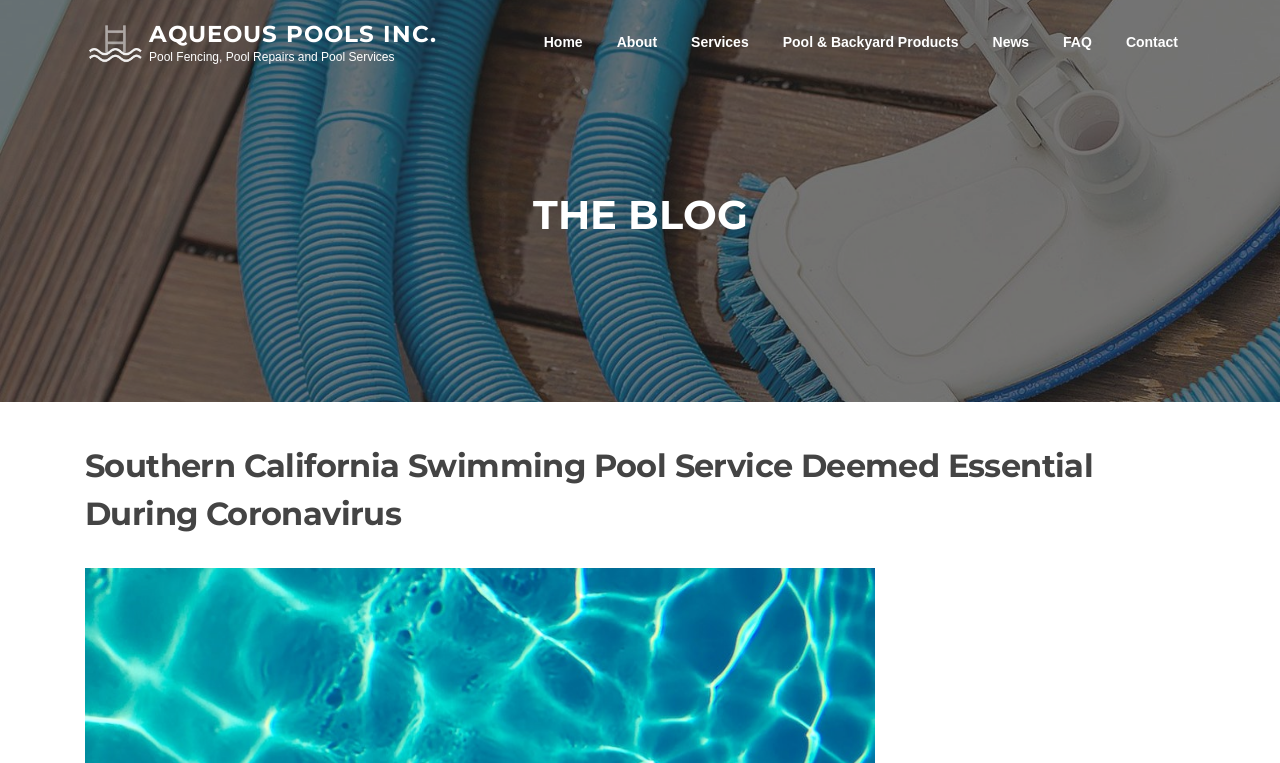Explain the contents of the webpage comprehensively.

The webpage is about Aqueous Pools Inc., a Southern California swimming pool service company. At the top left, there is a logo of Aqueous Pools Inc., which is an image with a link to the company's homepage. Next to the logo, there is a text "AQUEOUS POOLS INC." in a larger font size, which is also a link. Below the logo, there is a brief description of the company's services, "Pool Fencing, Pool Repairs and Pool Services".

The top navigation menu is located at the top center of the page, consisting of seven links: "Home", "About", "Services", "Pool & Backyard Products", "News", "FAQ", and "Contact". These links are evenly spaced and aligned horizontally.

The main content of the page is divided into two sections. The top section has a heading "THE BLOG" in a larger font size, and below it, there is a subheading "Southern California Swimming Pool Service Deemed Essential During Coronavirus", which is a blog post title. The content of the blog post is not provided in the accessibility tree, but it likely discusses the company's response to the coronavirus pandemic and its essential services.